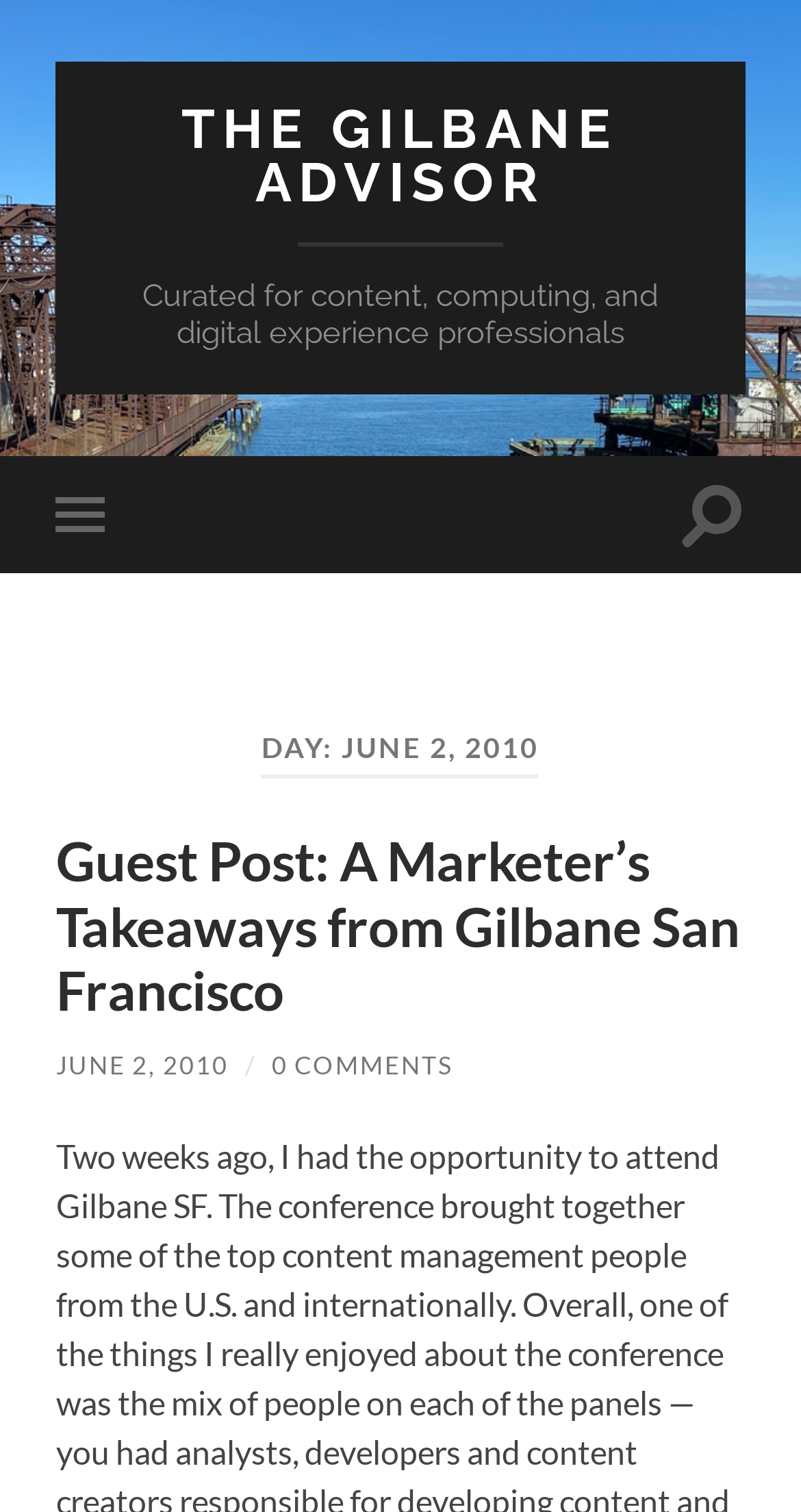Respond to the question with just a single word or phrase: 
What is the date of the first article?

June 2, 2010